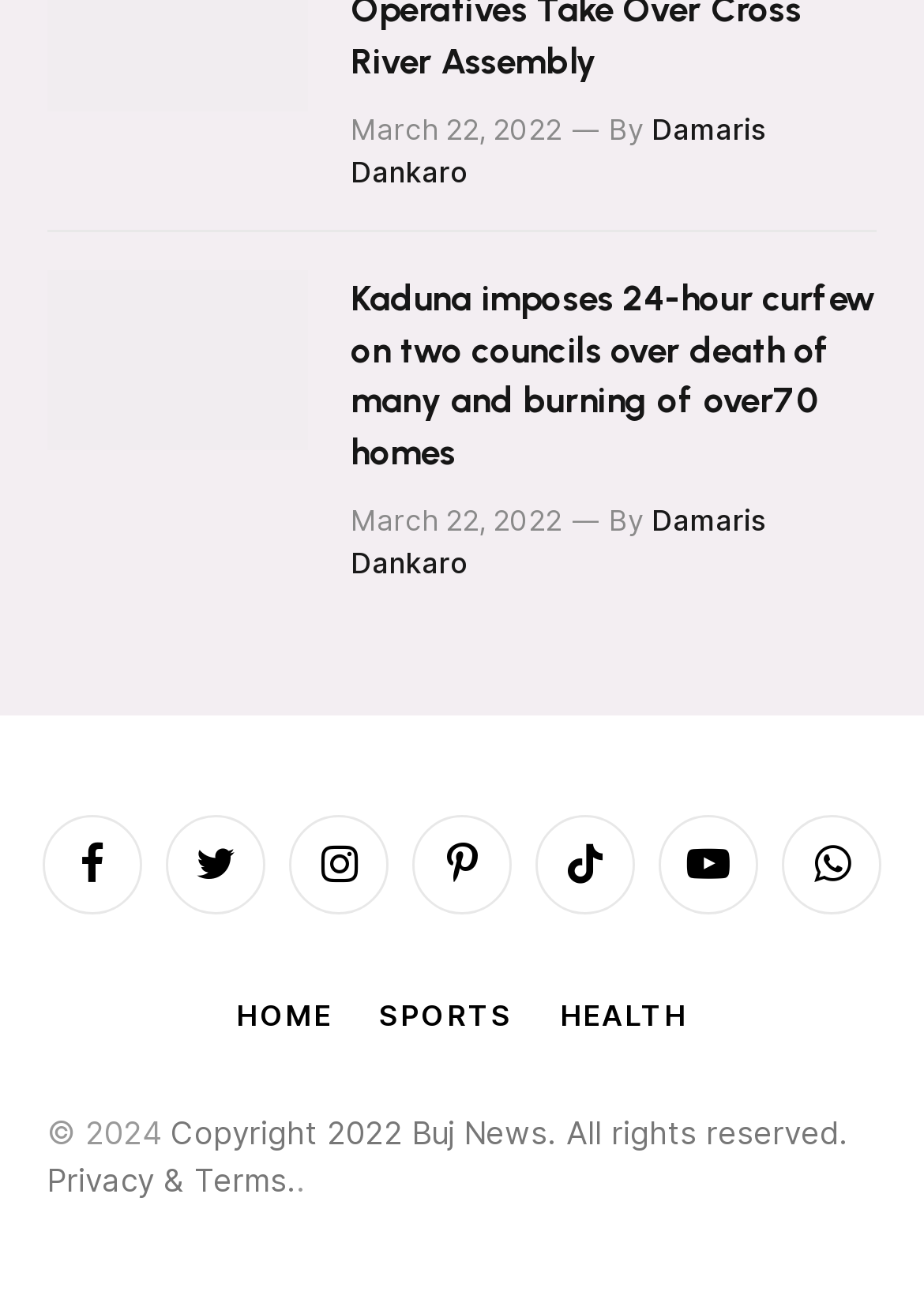Provide the bounding box coordinates of the area you need to click to execute the following instruction: "Explore SCREENPLAYS".

None